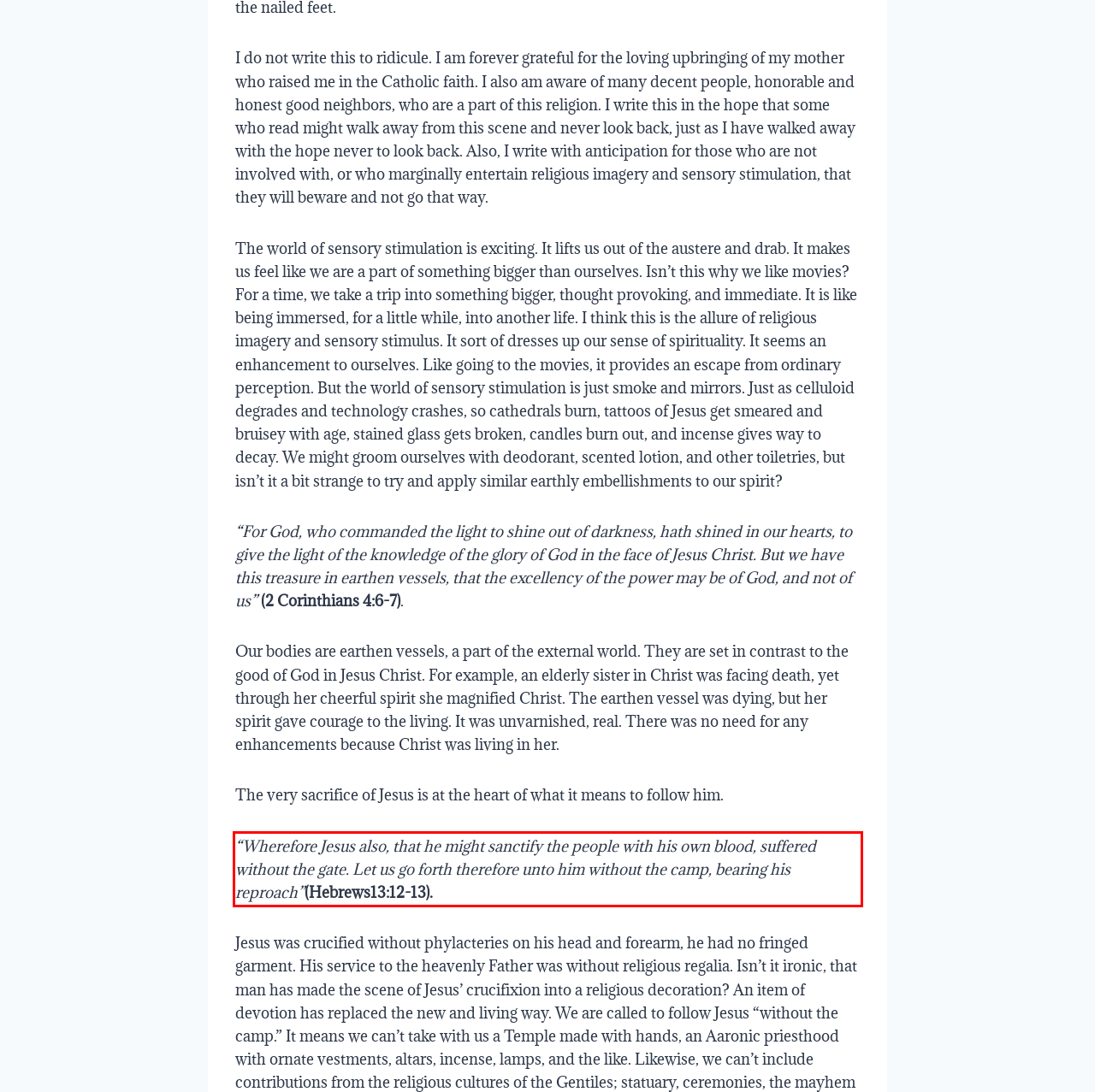Identify and extract the text within the red rectangle in the screenshot of the webpage.

“Wherefore Jesus also, that he might sanctify the people with his own blood, suffered without the gate. Let us go forth therefore unto him without the camp, bearing his reproach”(Hebrews13:12-13).